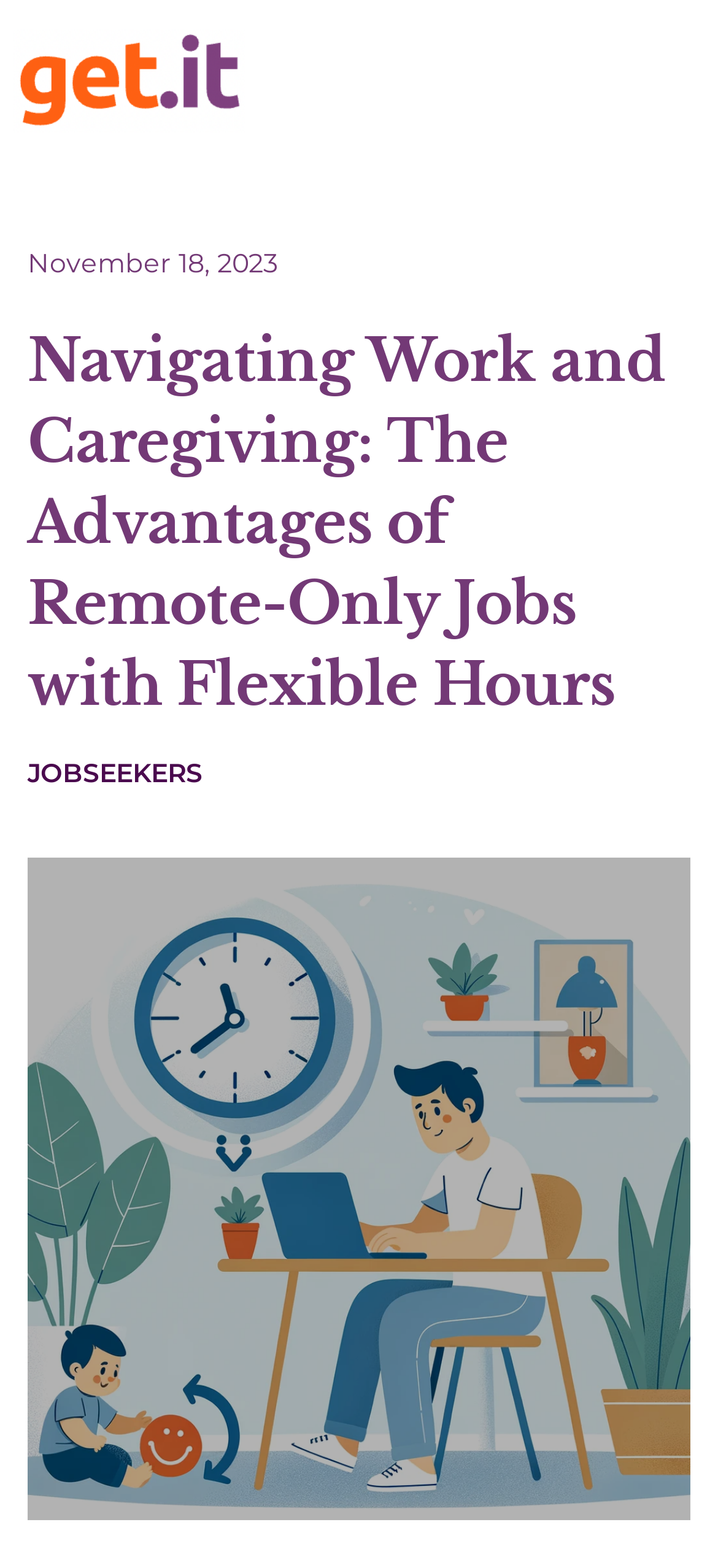Reply to the question with a single word or phrase:
What is the date of the article?

November 18, 2023